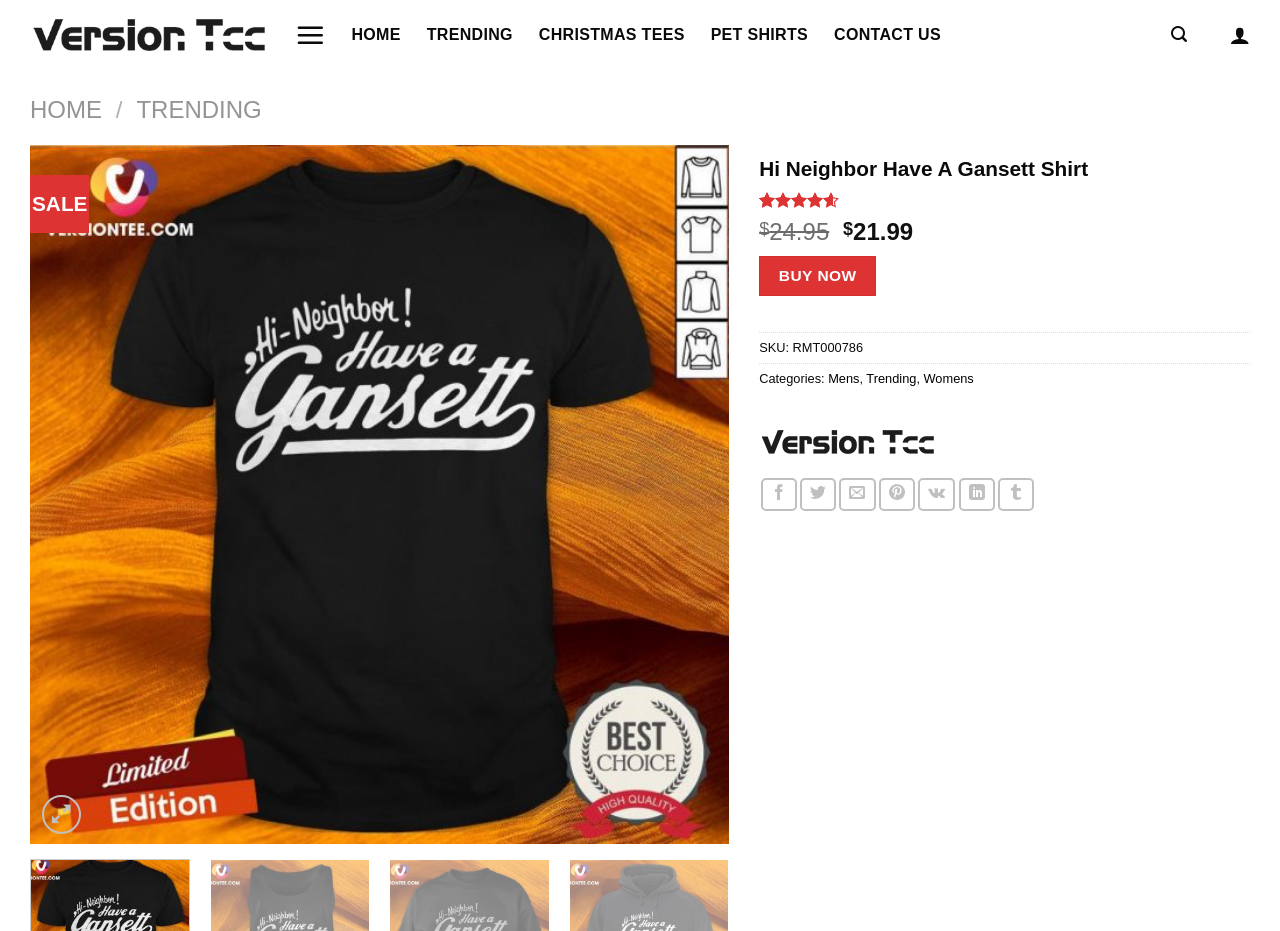Pinpoint the bounding box coordinates of the clickable area necessary to execute the following instruction: "Search for a product". The coordinates should be given as four float numbers between 0 and 1, namely [left, top, right, bottom].

[0.915, 0.017, 0.928, 0.059]